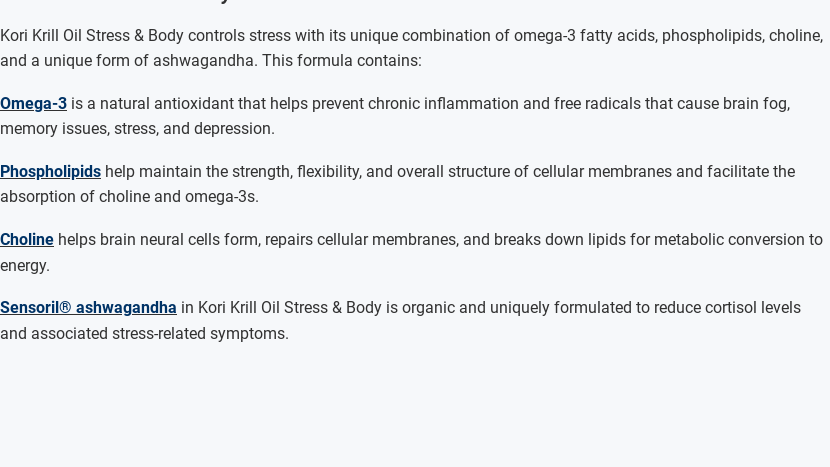Can you give a comprehensive explanation to the question given the content of the image?
What is the purpose of Phospholipids in the formula?

As stated in the product description, Phospholipids are essential for maintaining cellular membrane structure and improving the absorption of omega-3s and choline, which are key components of the formula.